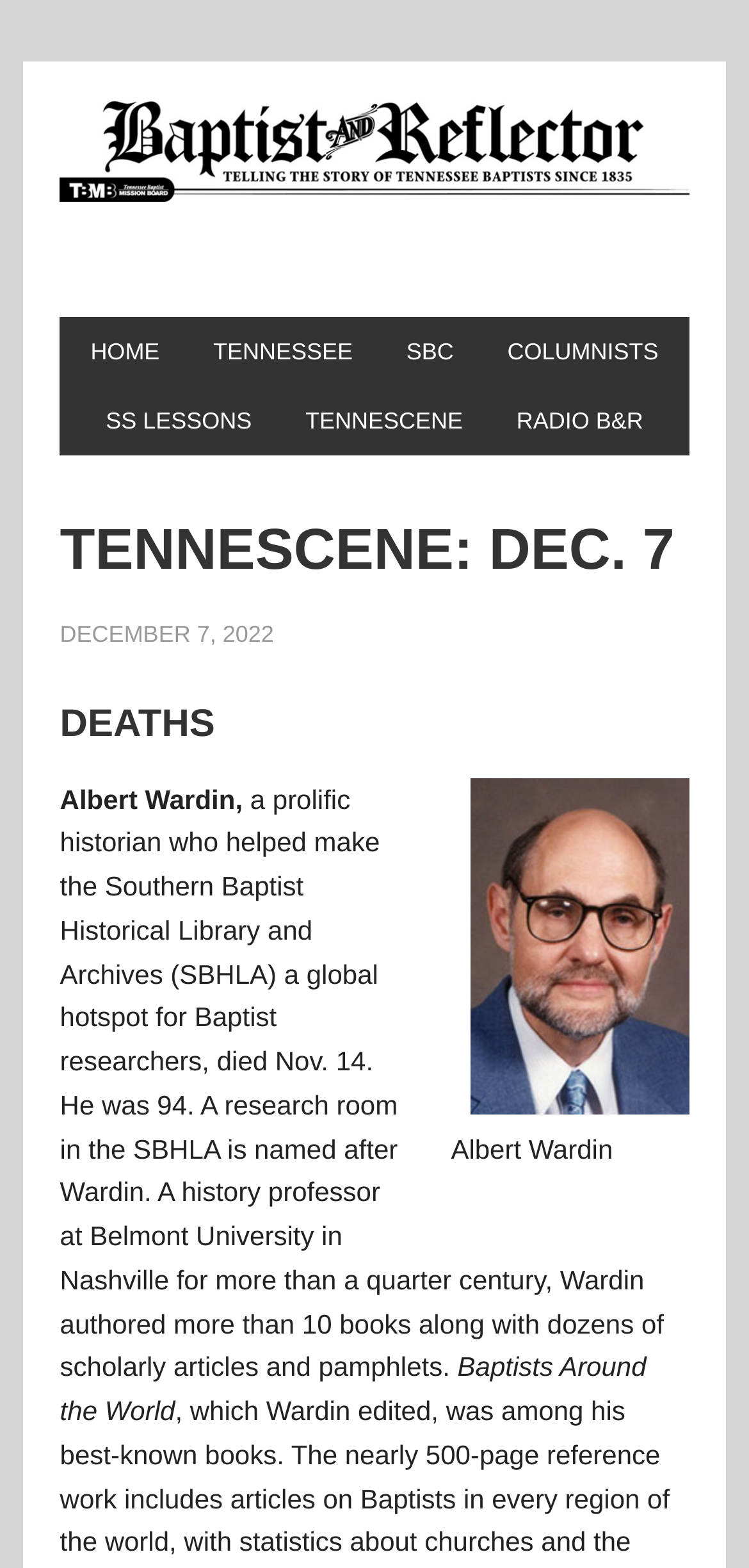Locate the bounding box coordinates for the element described below: "parent_node: Caraway name="Ingredient18" value="Caraway"". The coordinates must be four float values between 0 and 1, formatted as [left, top, right, bottom].

None